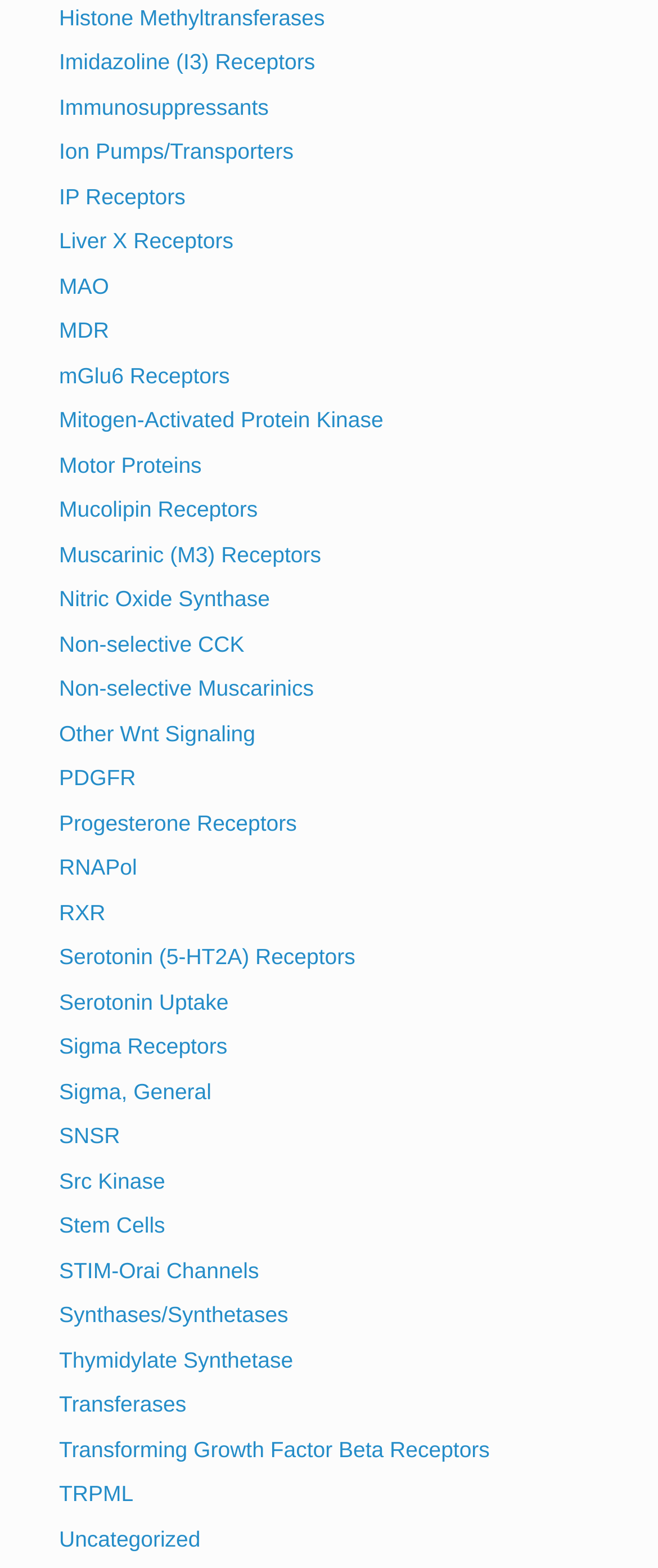Return the bounding box coordinates of the UI element that corresponds to this description: "Non-selective Muscarinics". The coordinates must be given as four float numbers in the range of 0 and 1, [left, top, right, bottom].

[0.09, 0.431, 0.477, 0.447]